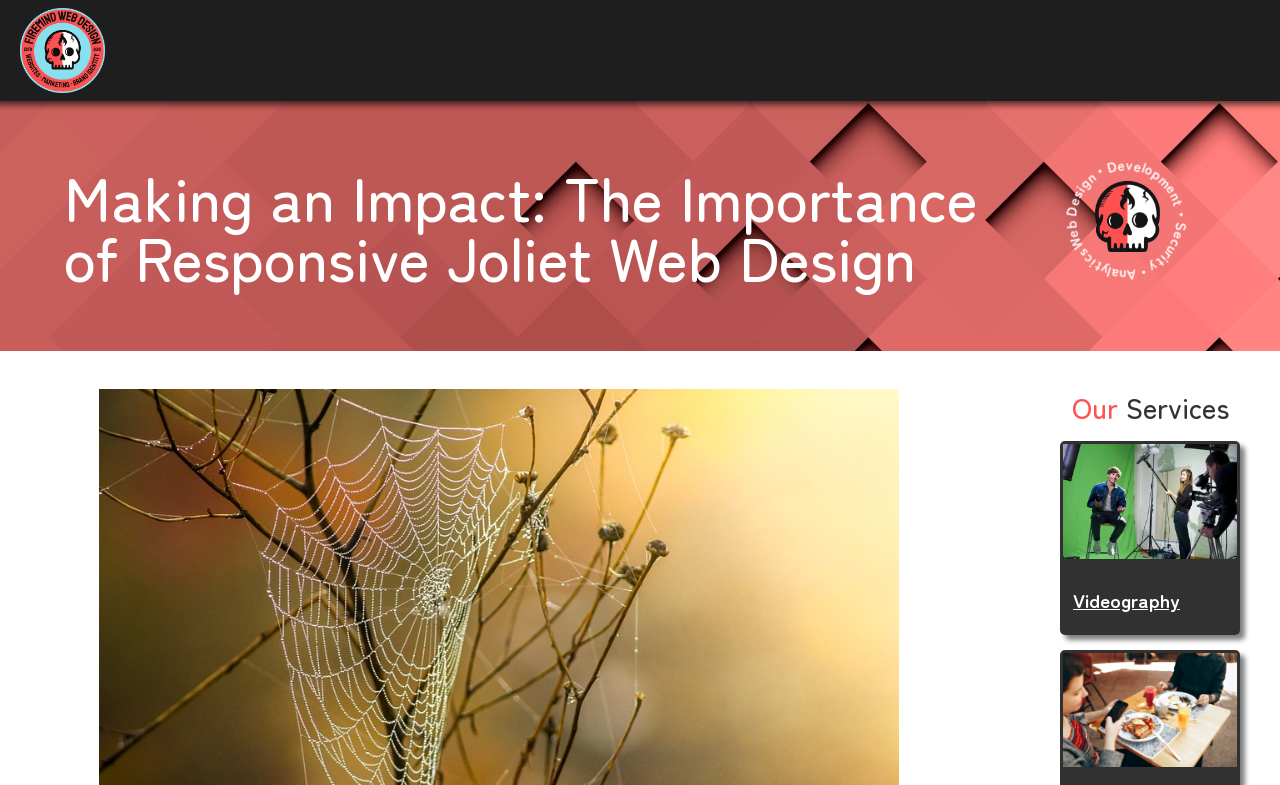Analyze the image and answer the question with as much detail as possible: 
What is the topic of the article on the webpage?

I determined the topic of the article by looking at the heading element with the text 'Making an Impact: The Importance of Responsive Joliet Web Design'. This is likely to be the topic of the article on the webpage.